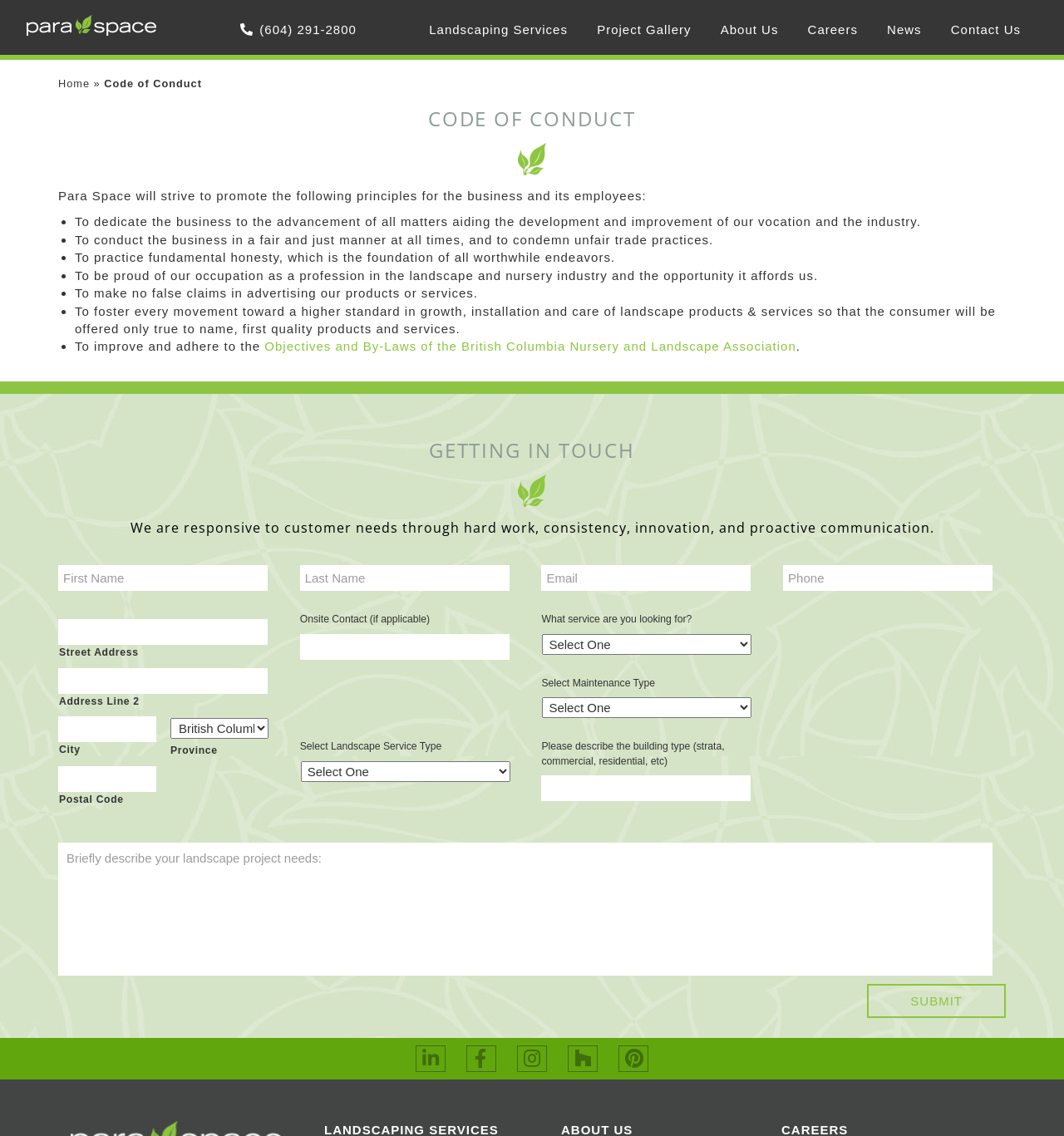Extract the primary headline from the webpage and present its text.

CODE OF CONDUCT